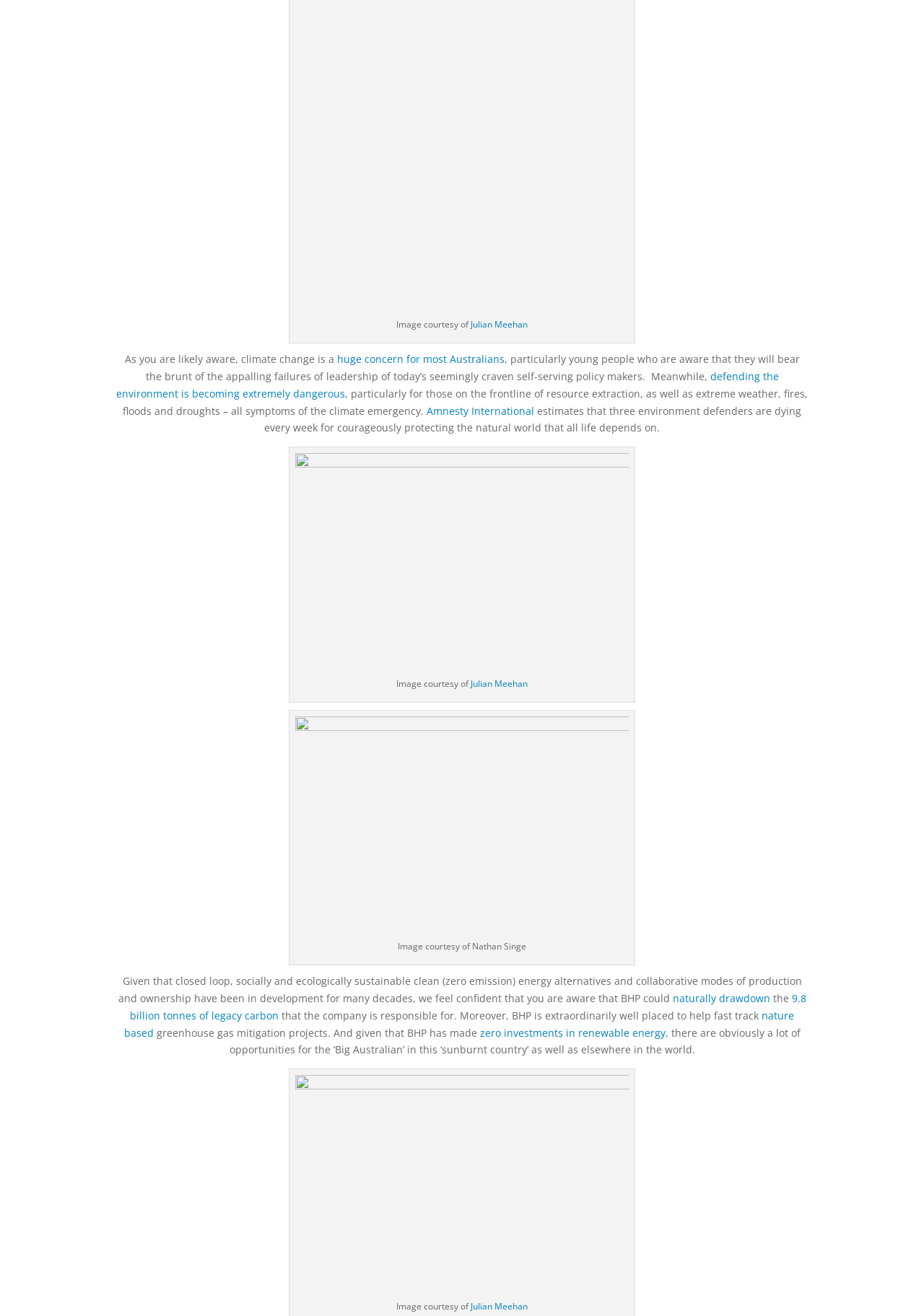Determine the coordinates of the bounding box that should be clicked to complete the instruction: "Explore the link to naturally drawdown the 9.8 billion tonnes of legacy carbon". The coordinates should be represented by four float numbers between 0 and 1: [left, top, right, bottom].

[0.728, 0.753, 0.833, 0.764]